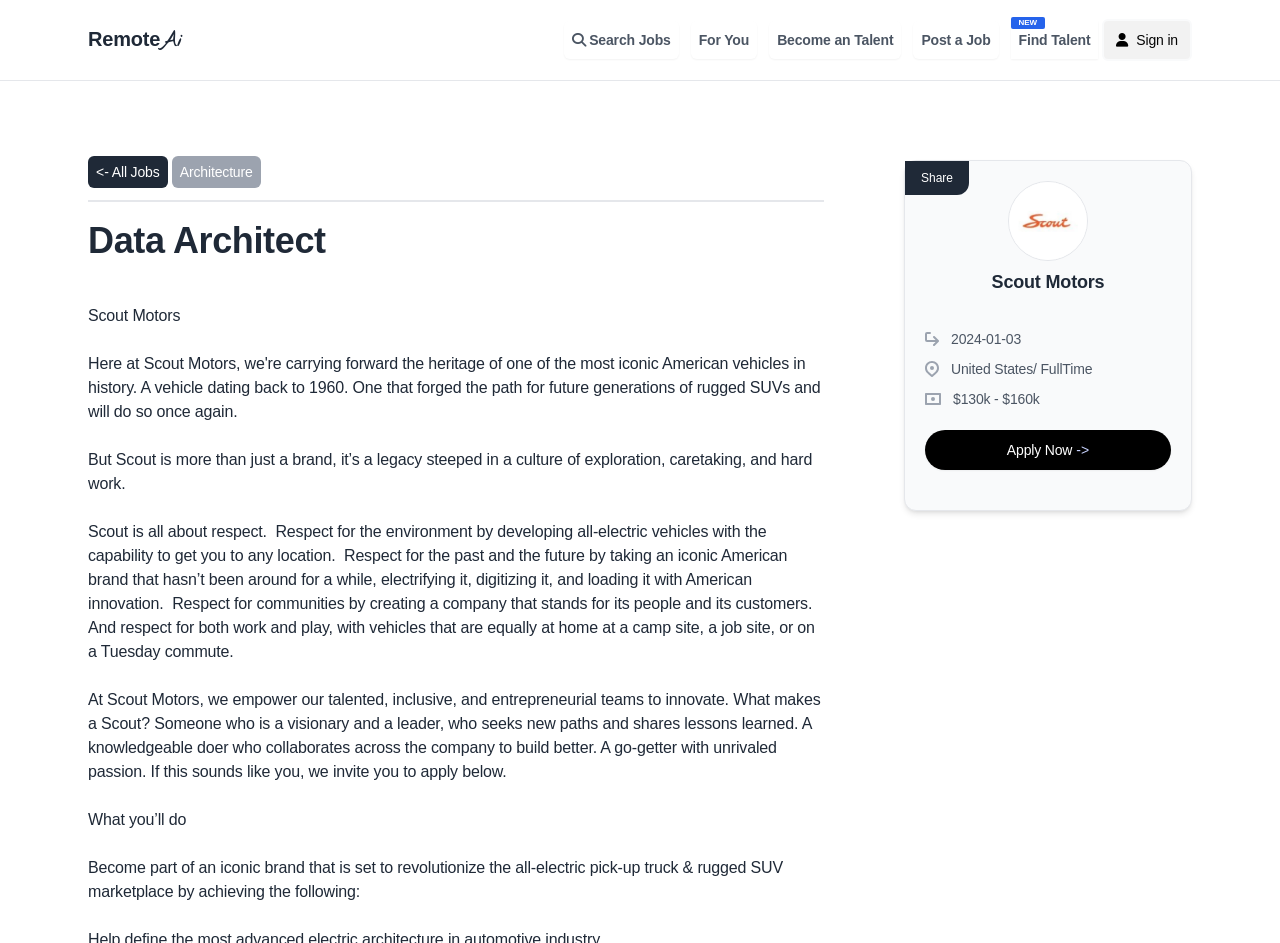Answer the question below in one word or phrase:
What is the company name of the job posting?

Scout Motors